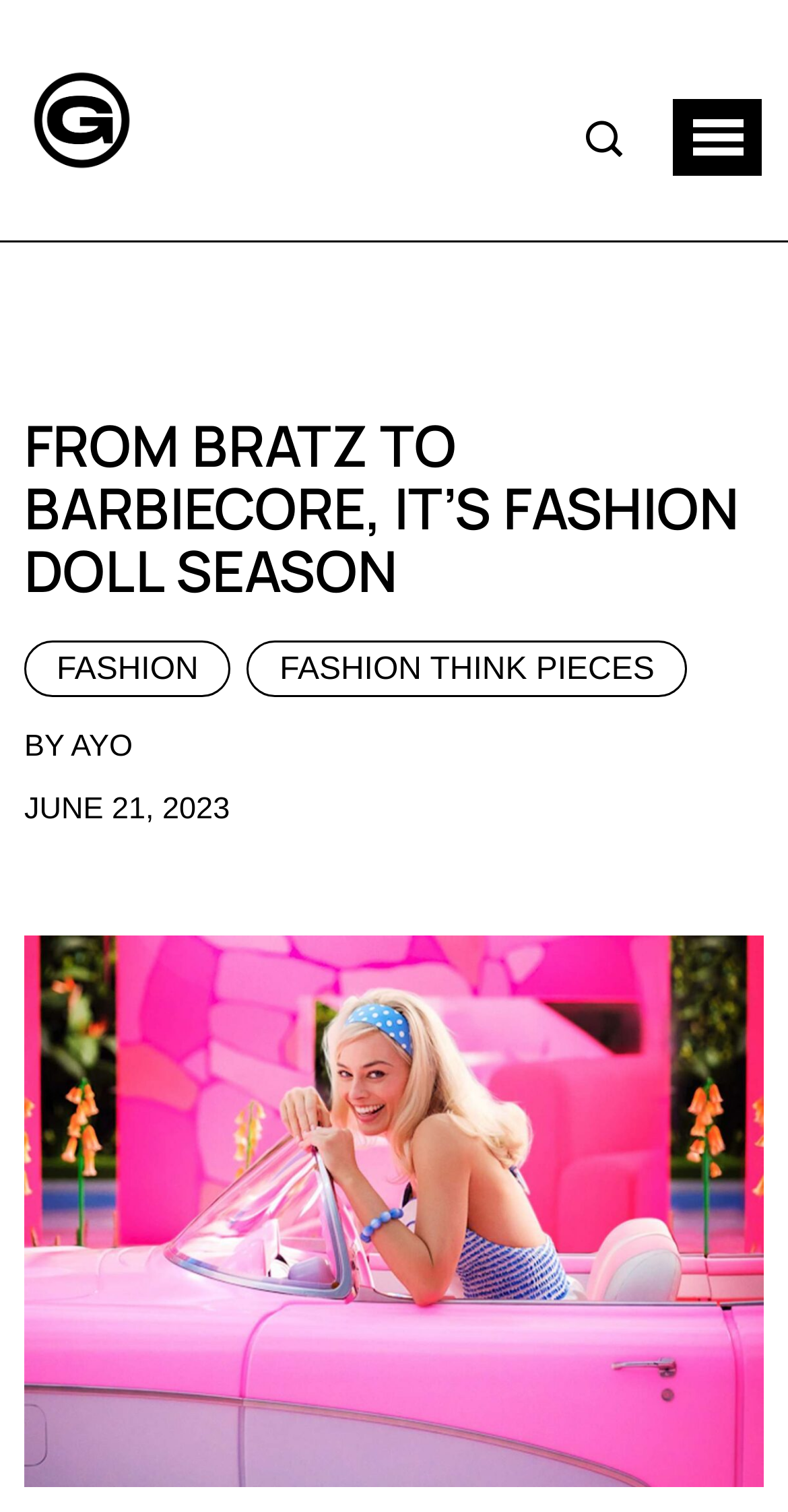Predict the bounding box for the UI component with the following description: "Fashion Think Pieces".

[0.314, 0.424, 0.872, 0.462]